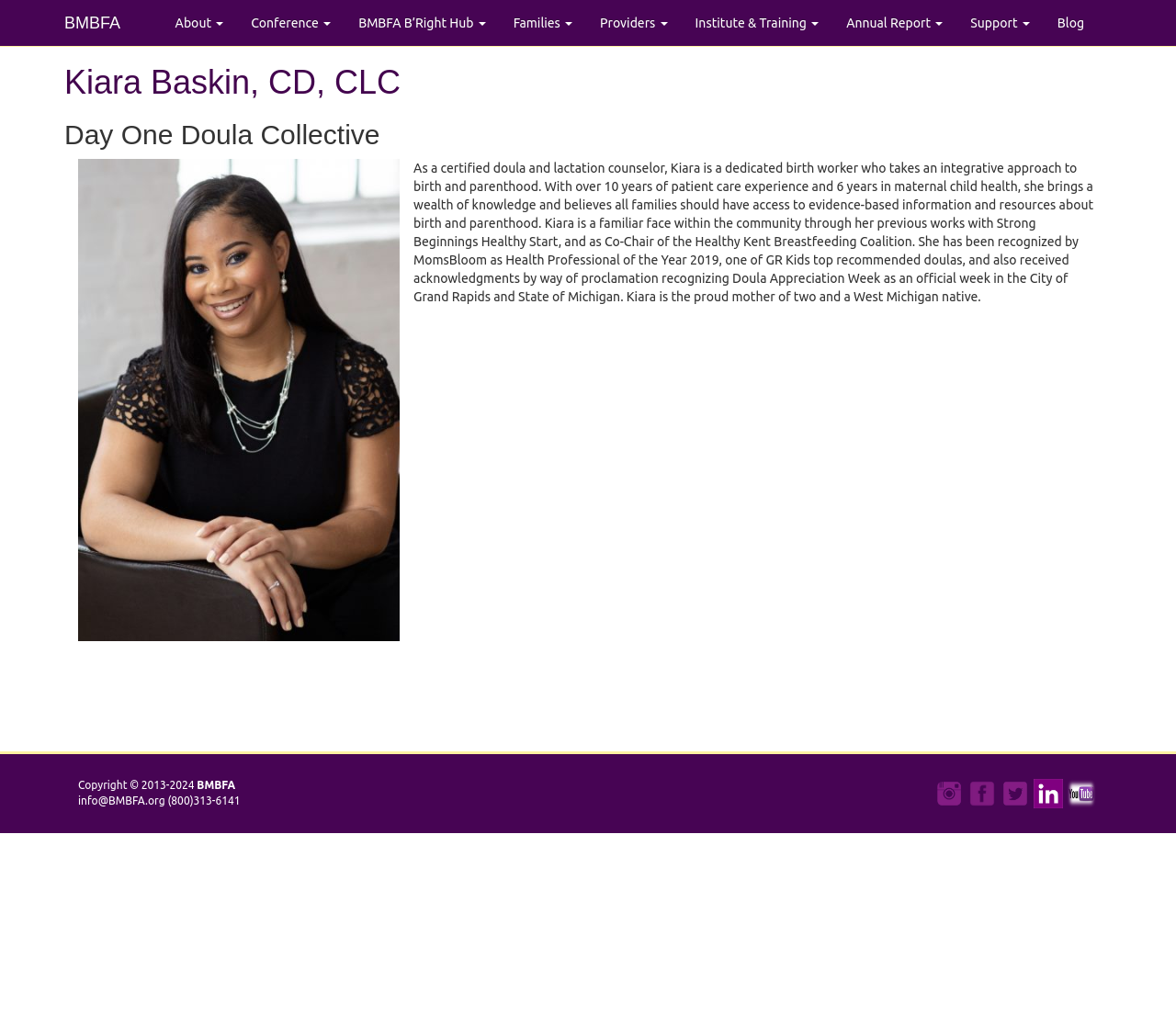Please identify the bounding box coordinates for the region that you need to click to follow this instruction: "Click on About".

[0.137, 0.0, 0.202, 0.045]